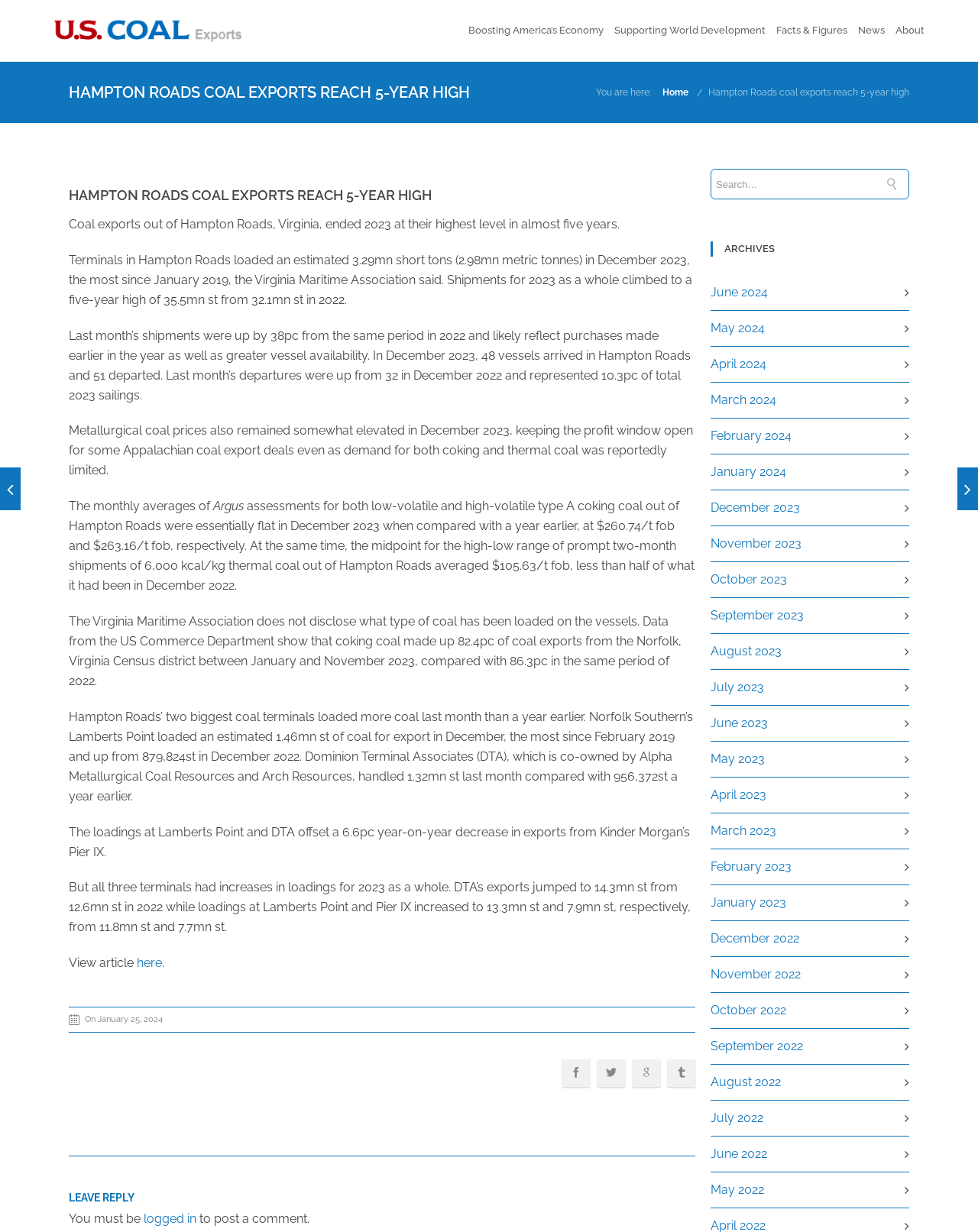What is the topic of the article?
From the details in the image, answer the question comprehensively.

The topic of the article can be determined by looking at the heading 'HAMPTON ROADS COAL EXPORTS REACH 5-YEAR HIGH' and the content of the article, which discusses the increase in coal exports from Hampton Roads, Virginia.